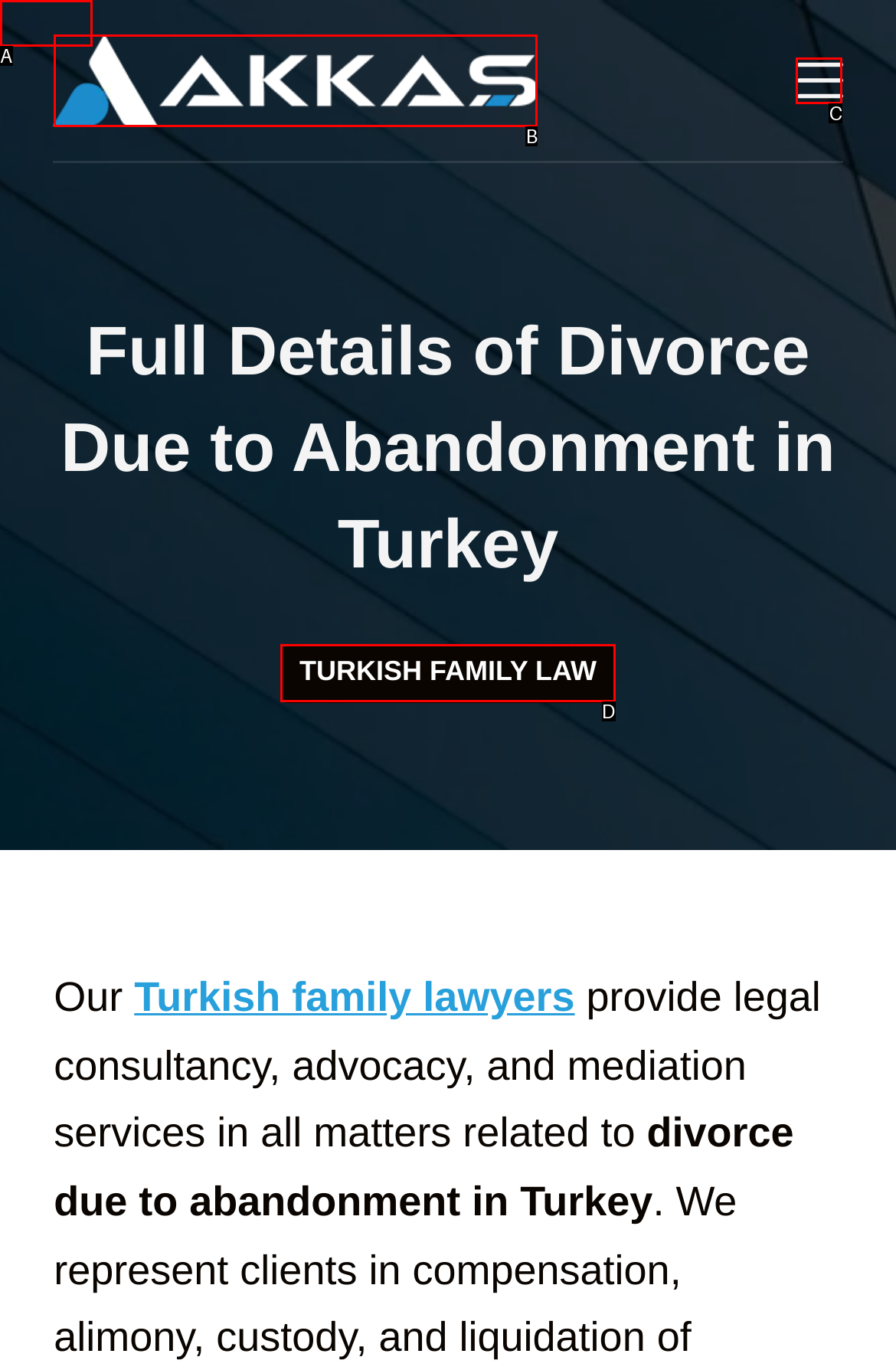Identify the letter that best matches this UI element description: Menu
Answer with the letter from the given options.

C